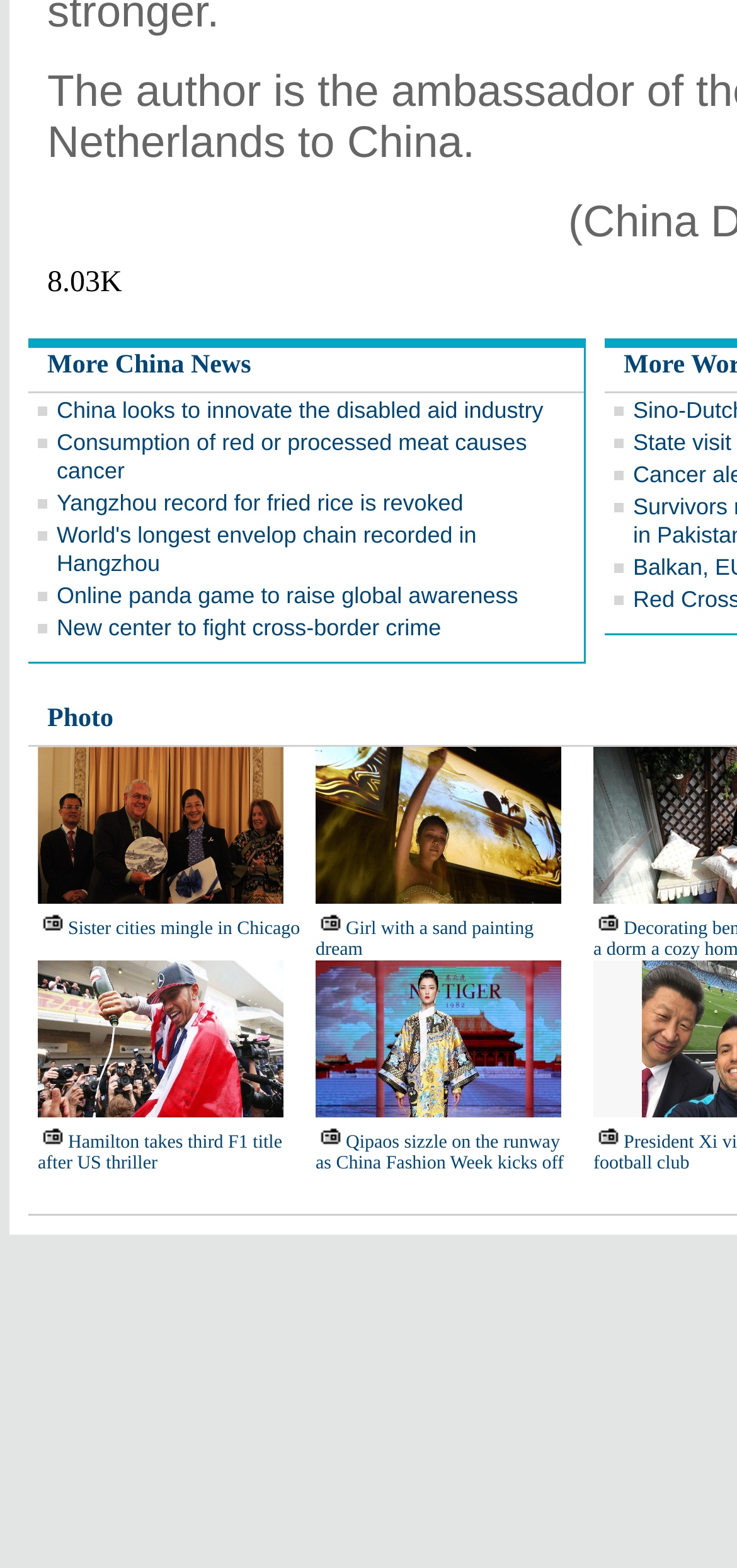Please give a succinct answer using a single word or phrase:
How many news links are on this webpage?

15